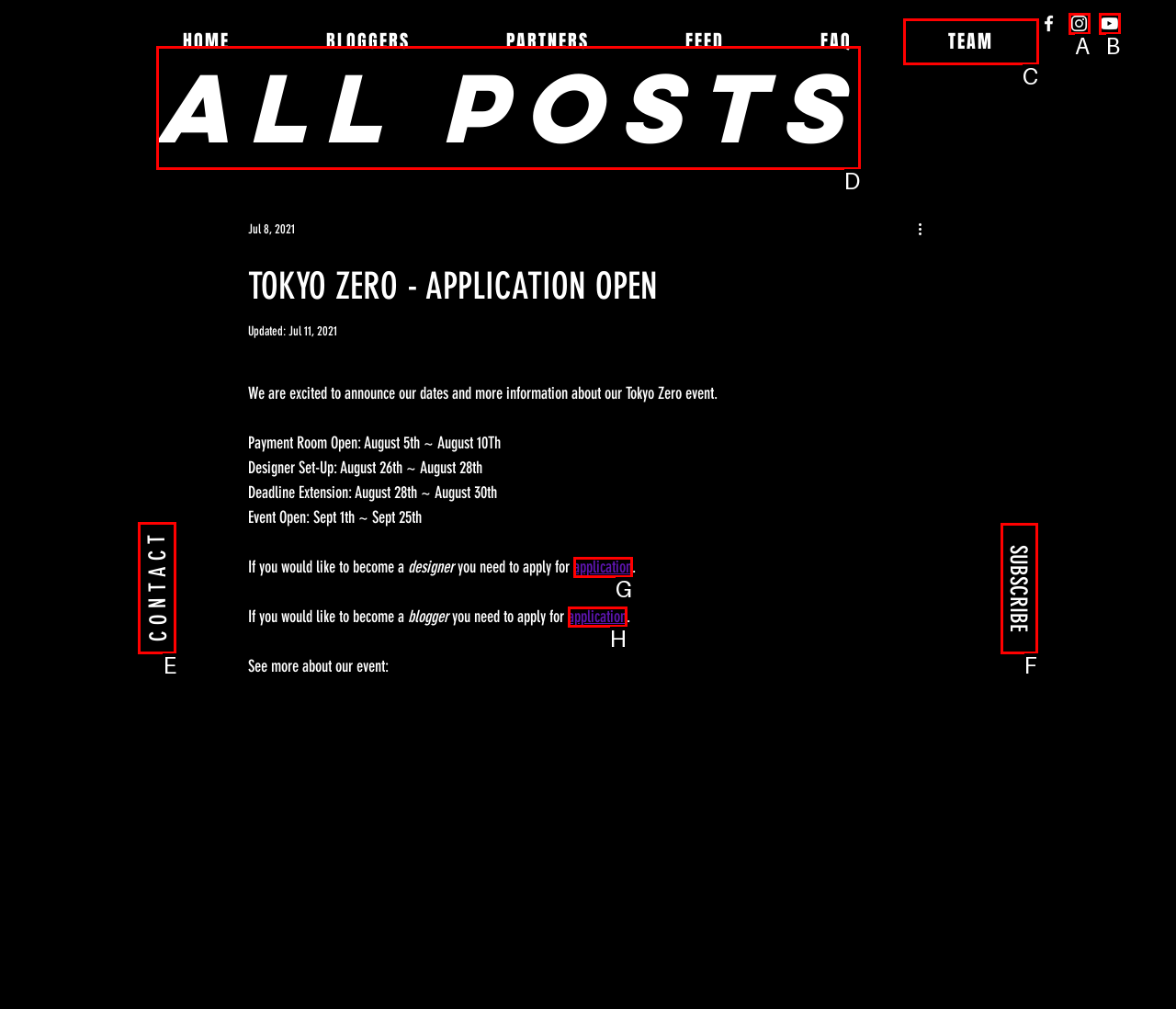Identify the HTML element that corresponds to the following description: All Posts Provide the letter of the best matching option.

D